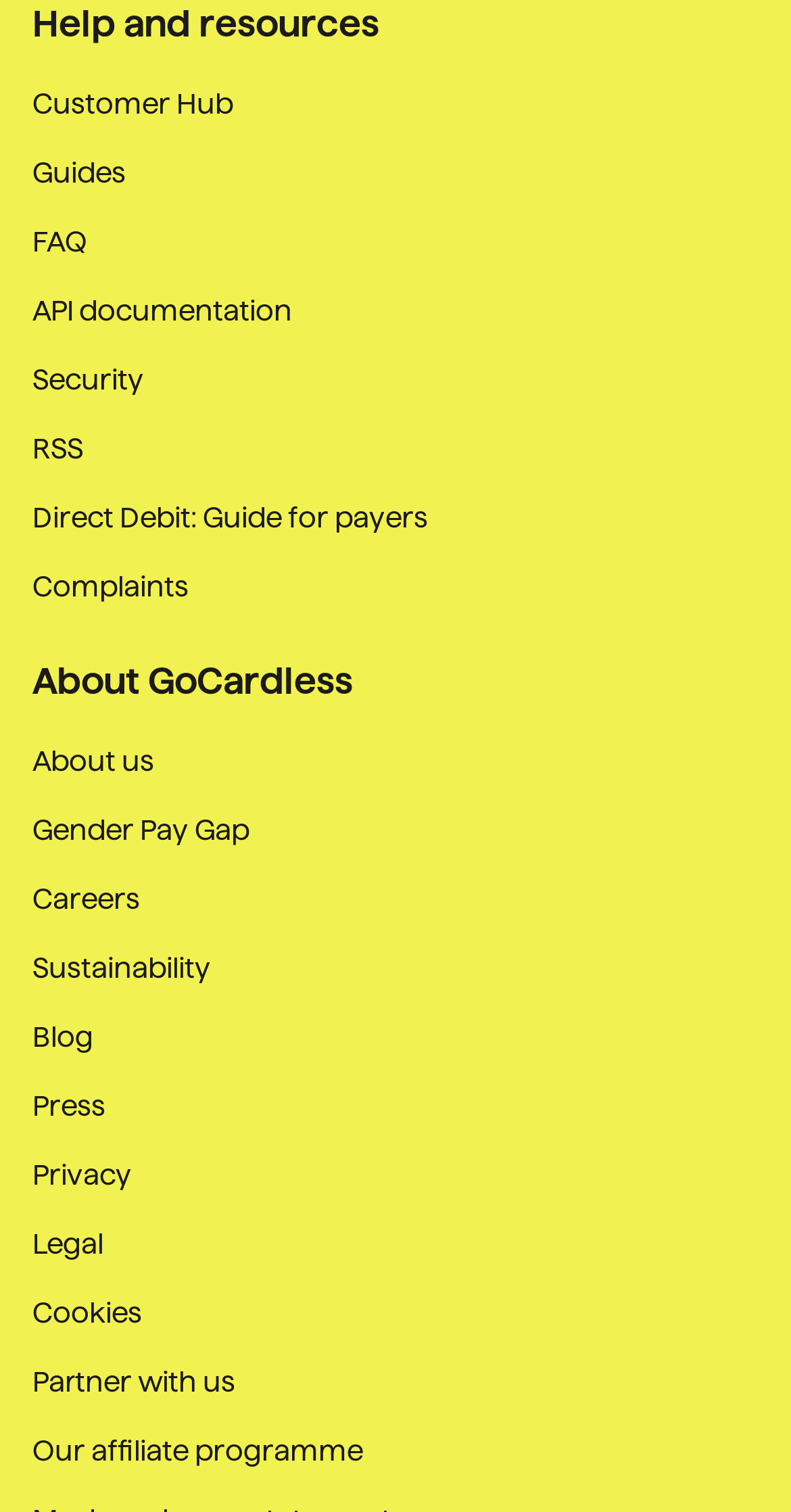Using the information in the image, give a detailed answer to the following question: How many links are there in the navigation menu?

I counted the number of link elements within the navigation menu, which has a bounding box of [0.041, 0.001, 0.959, 0.435]. There are 15 link elements in total, including 'Customer Hub', 'Guides', 'FAQ', and so on.